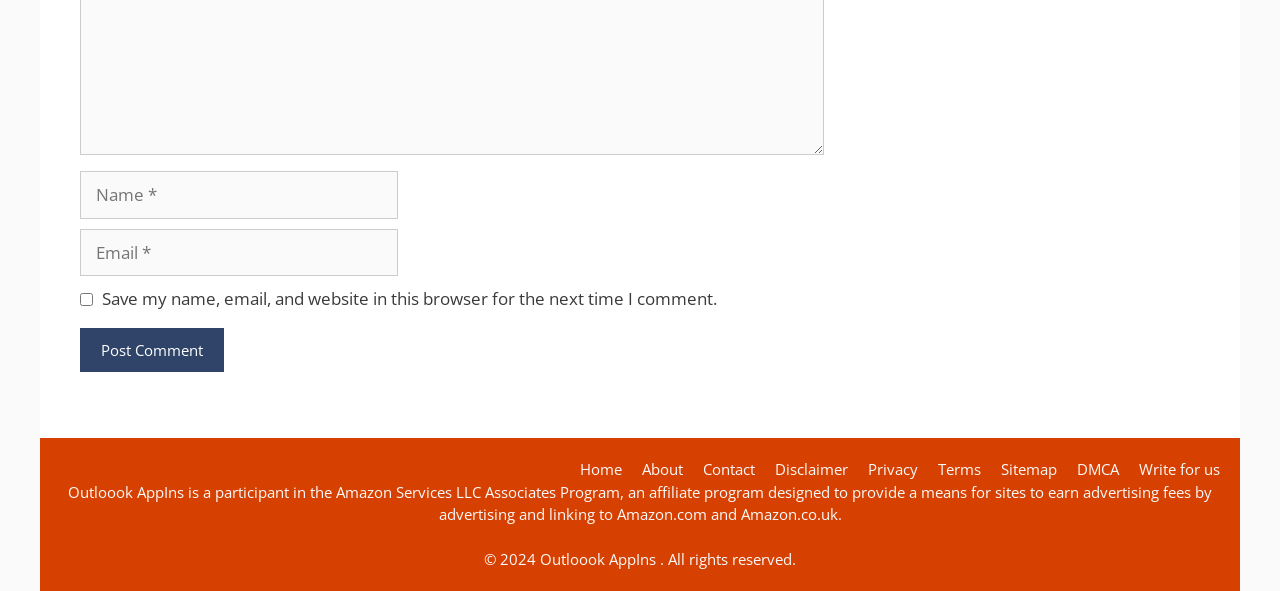Please predict the bounding box coordinates of the element's region where a click is necessary to complete the following instruction: "Click the Post Comment button". The coordinates should be represented by four float numbers between 0 and 1, i.e., [left, top, right, bottom].

[0.062, 0.555, 0.175, 0.63]